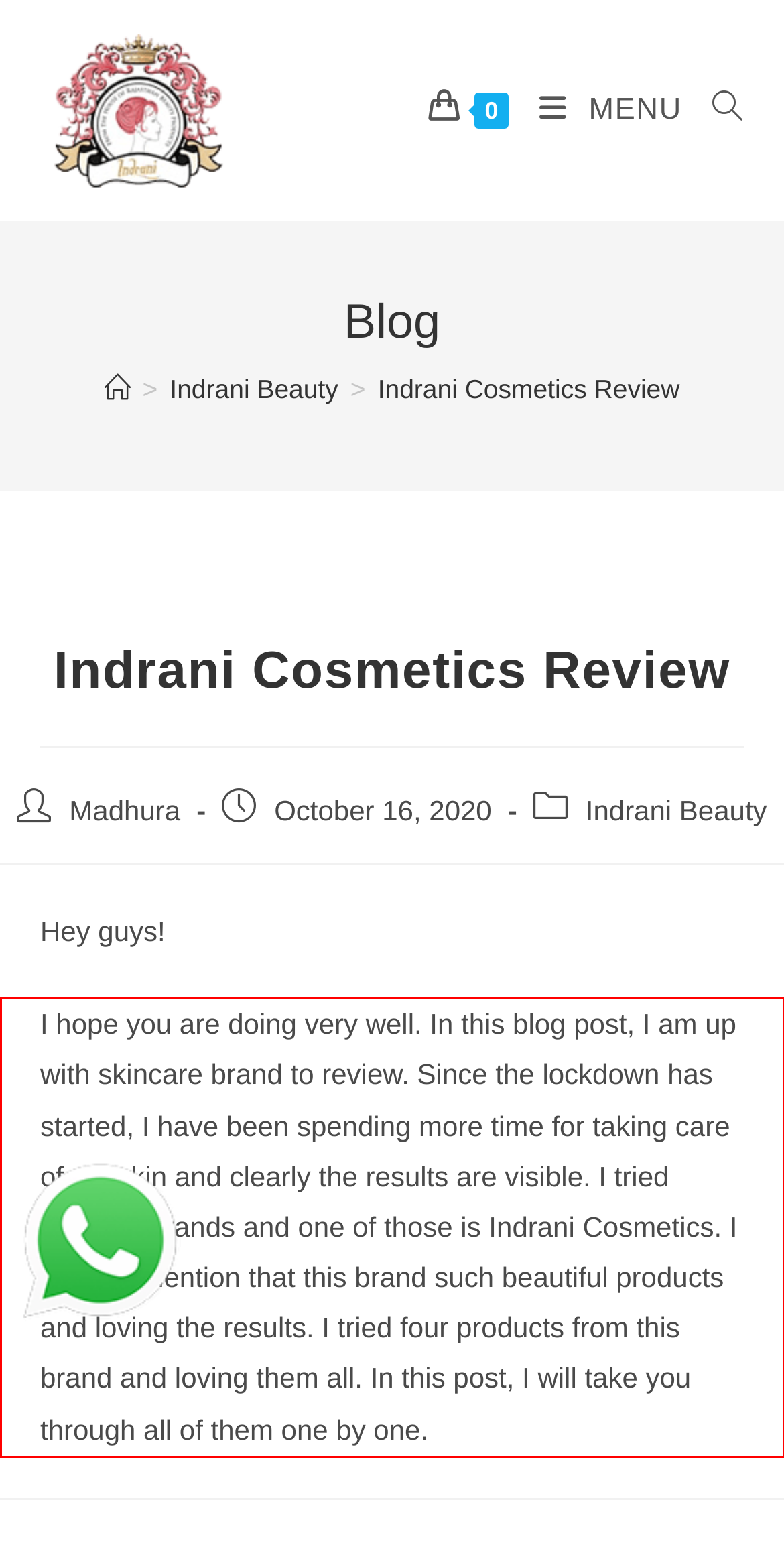Given the screenshot of a webpage, identify the red rectangle bounding box and recognize the text content inside it, generating the extracted text.

I hope you are doing very well. In this blog post, I am up with skincare brand to review. Since the lockdown has started, I have been spending more time for taking care of my skin and clearly the results are visible. I tried different brands and one of those is Indrani Cosmetics. I have to mention that this brand such beautiful products and loving the results. I tried four products from this brand and loving them all. In this post, I will take you through all of them one by one.